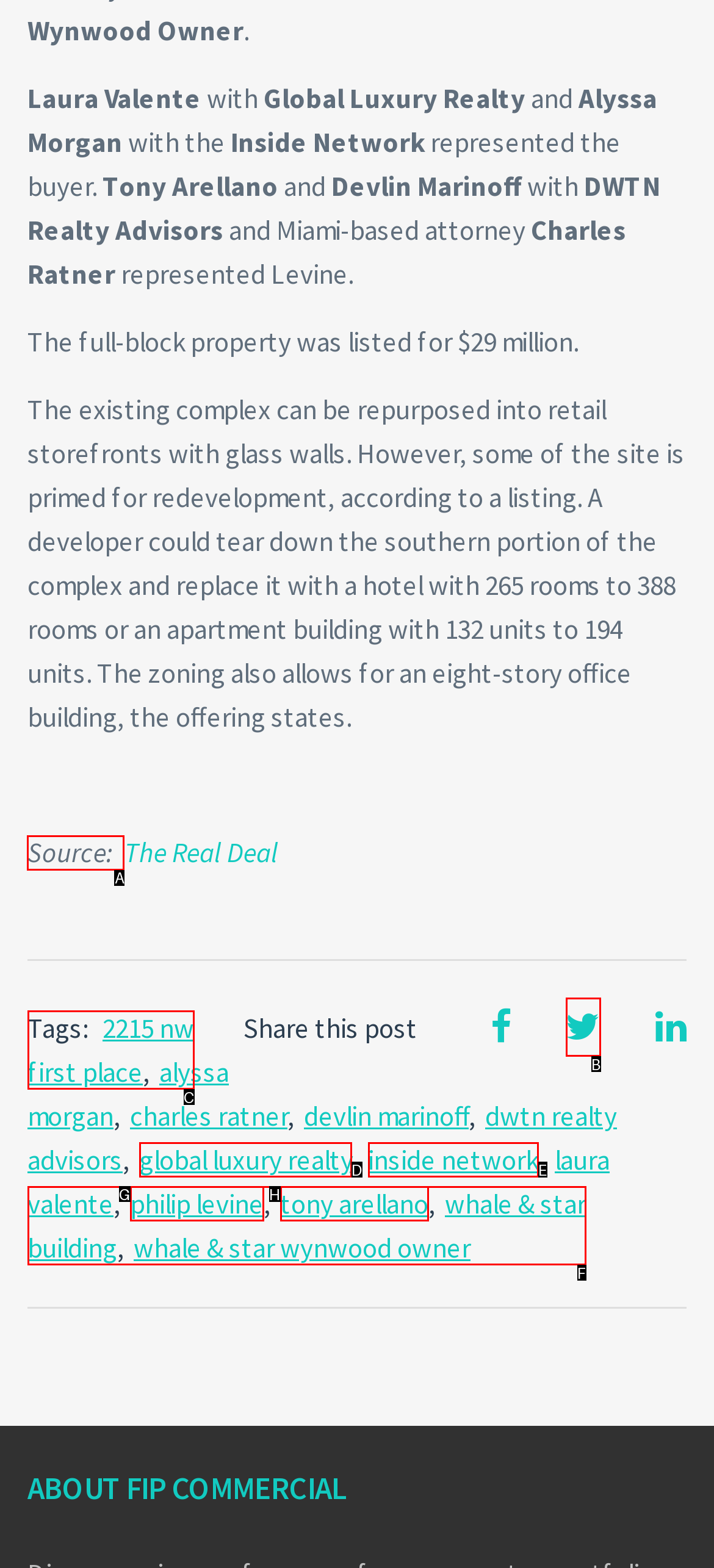Choose the UI element you need to click to carry out the task: Check the source of the article.
Respond with the corresponding option's letter.

A